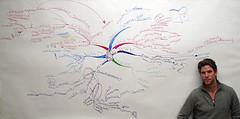Write a descriptive caption for the image, covering all notable aspects.

The image features a man standing beside a large mind map displayed on a wall. The map is creatively designed with various branches radiating outwards, each color-coded in red, blue, and green, and filled with handwritten notes and keywords. This visual representation likely outlines concepts or ideas related to a specific topic, reflecting a synthesis of thoughts that may pertain to a business philosophy or environmental considerations, as suggested by the surrounding text on the webpage. The man appears engaged, possibly indicating his role in the discussion or presentation of the content depicted in the mind map. The overall atmosphere hints at a collaborative and innovative approach to sharing knowledge and insights.